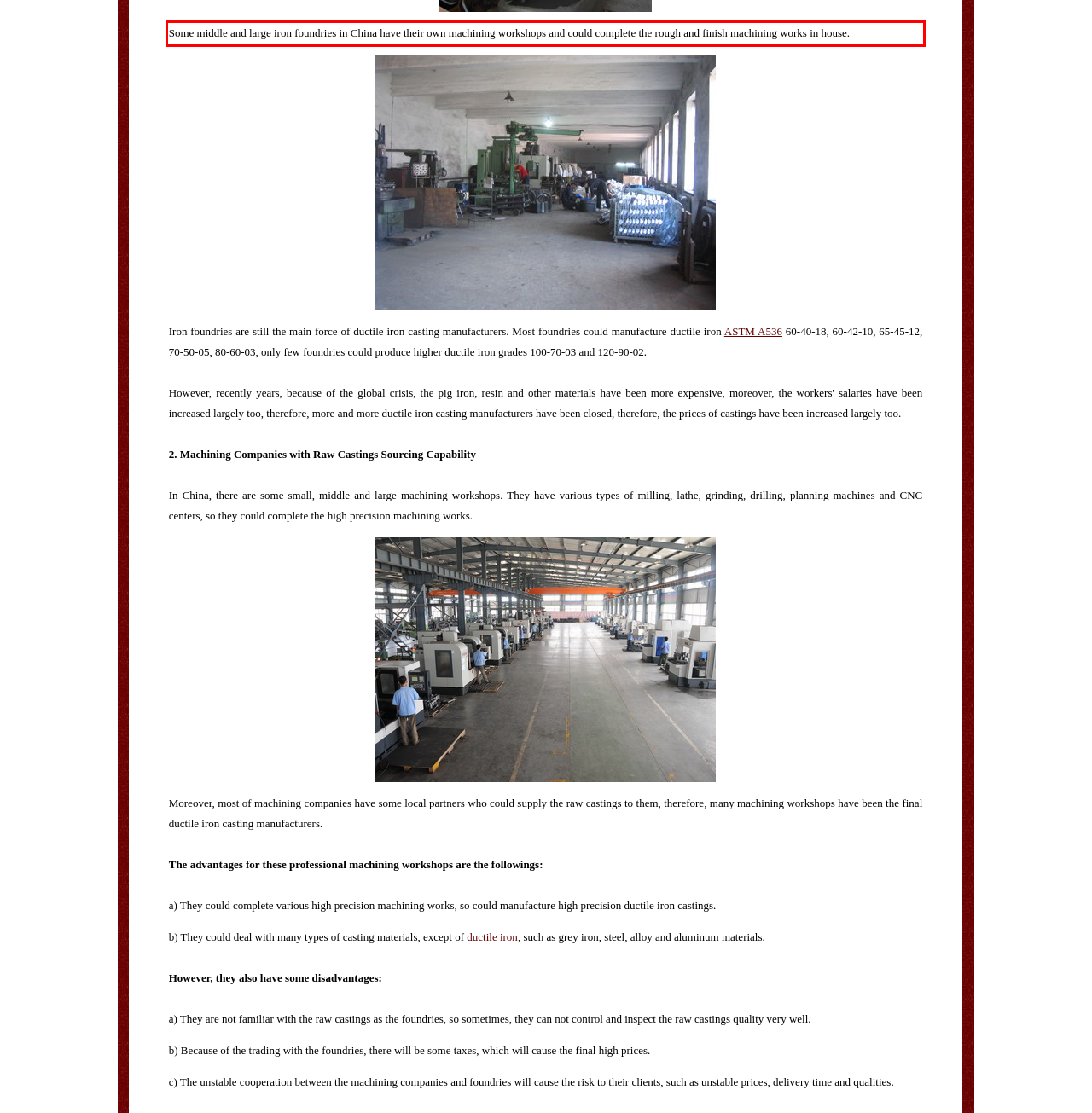Given a screenshot of a webpage with a red bounding box, extract the text content from the UI element inside the red bounding box.

Some middle and large iron foundries in China have their own machining workshops and could complete the rough and finish machining works in house.